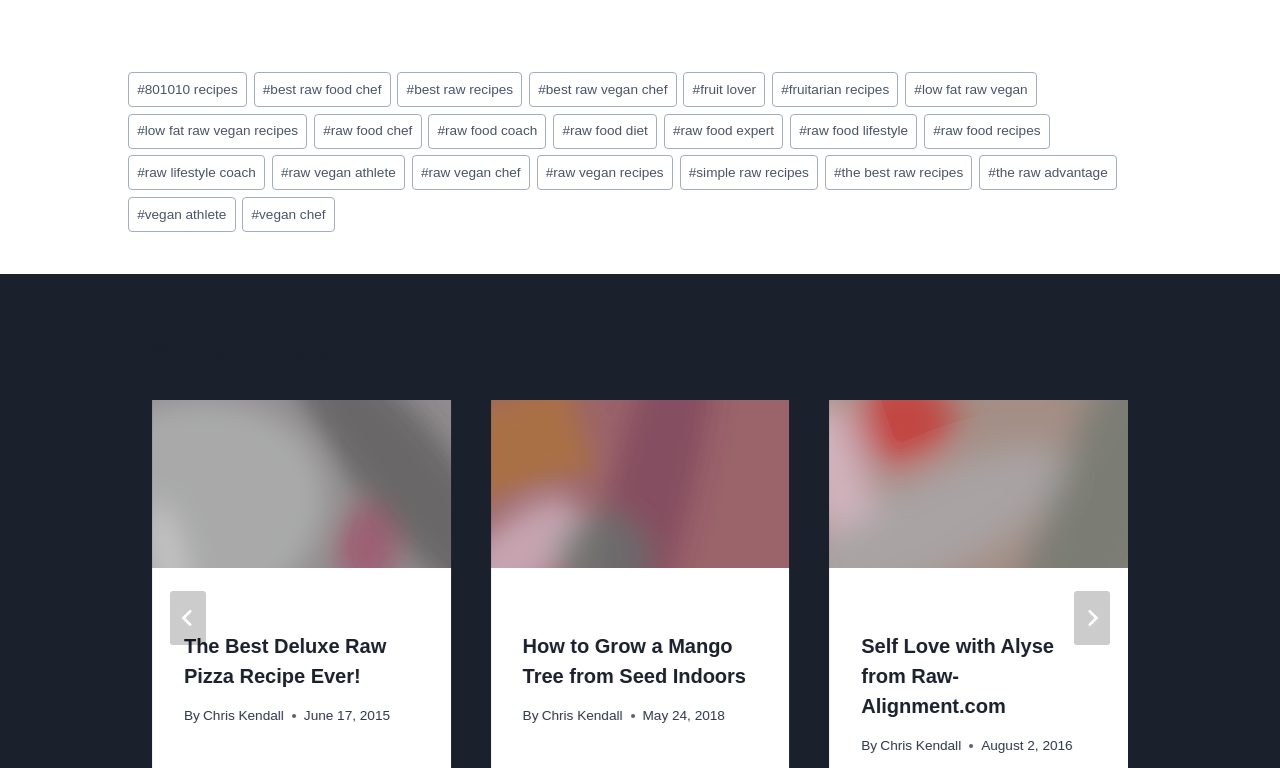Based on the provided description, "#the raw advantage", find the bounding box of the corresponding UI element in the screenshot.

[0.765, 0.202, 0.873, 0.248]